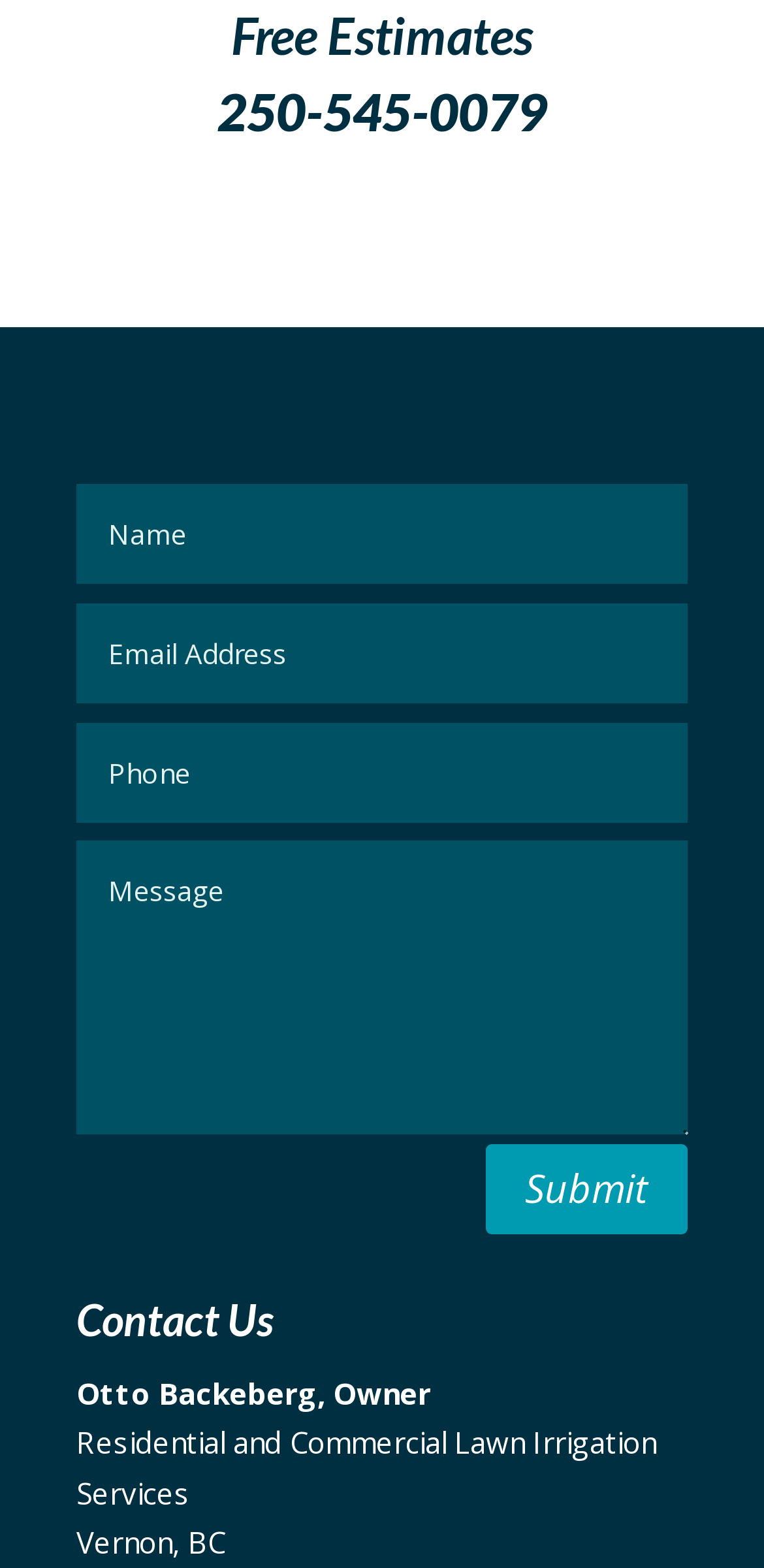Based on the image, provide a detailed response to the question:
What is the purpose of the button?

I found the button element with the text 'Submit 5' and inferred that its purpose is to submit some information, possibly related to the textboxes above it.